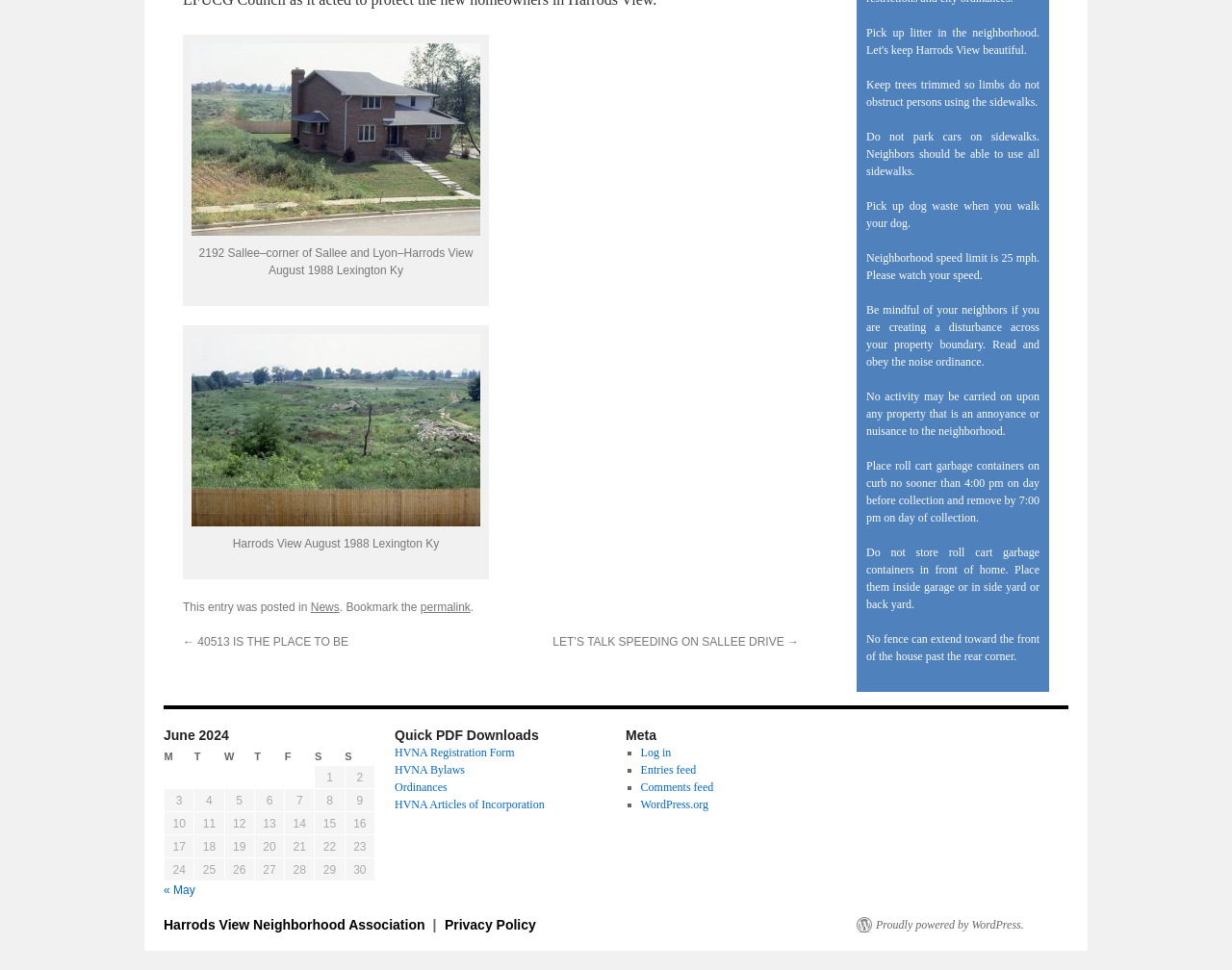Given the element description permalink, specify the bounding box coordinates of the corresponding UI element in the format (top-left x, top-left y, bottom-right x, bottom-right y). All values must be between 0 and 1.

[0.341, 0.619, 0.382, 0.633]